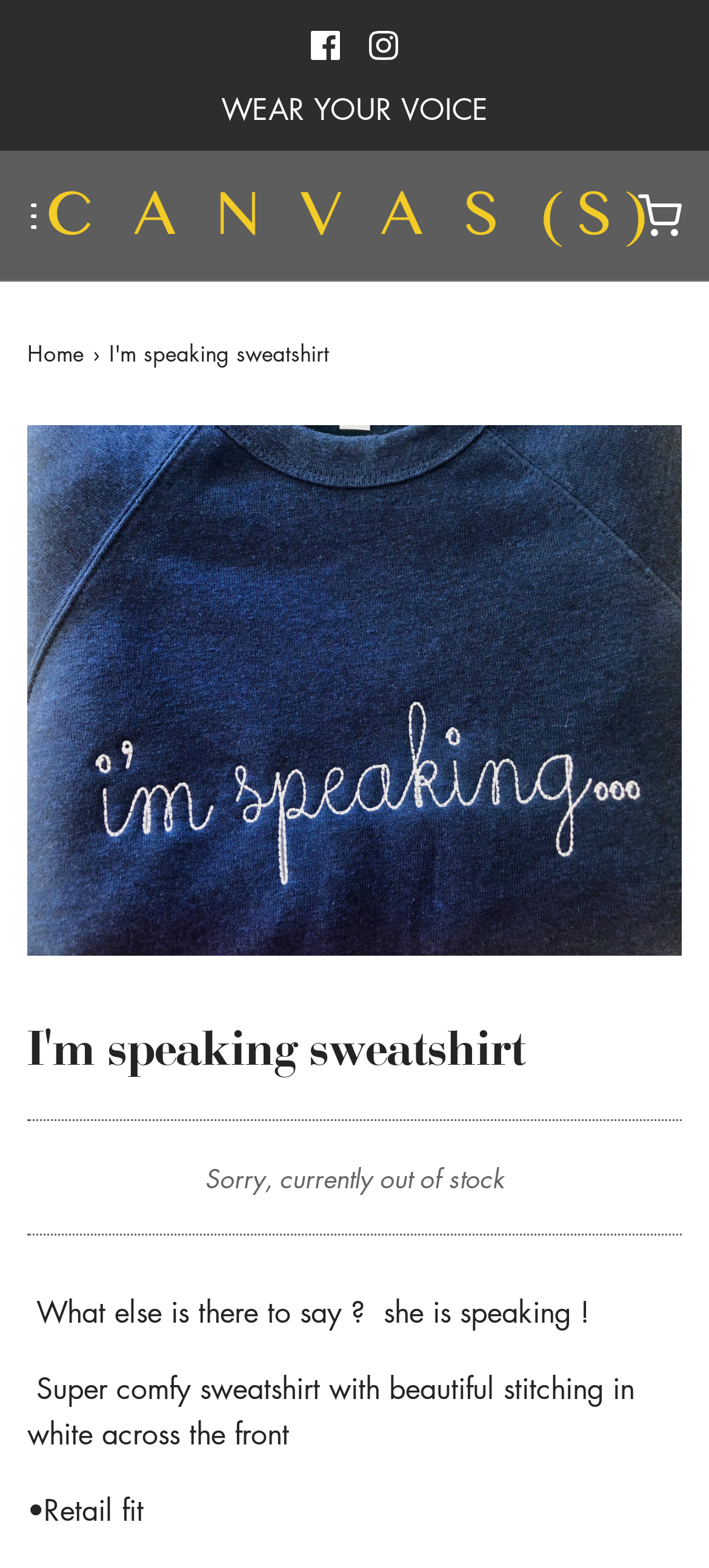What type of sleeves does the sweatshirt have?
Can you offer a detailed and complete answer to this question?

The type of sleeves on the sweatshirt can be found in the product description, which is located below the product image. The static text element says 'Raglan sleeves', indicating that the sweatshirt has Raglan sleeves, which are characterized by being longer and bunched.